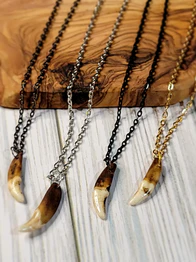What is the purpose of the variety of chain colors?
From the details in the image, provide a complete and detailed answer to the question.

The caption explains that the variety of chain colors, including silver, black, and gold, allows for personal expression and style, making the necklaces ideal for different fashion preferences.